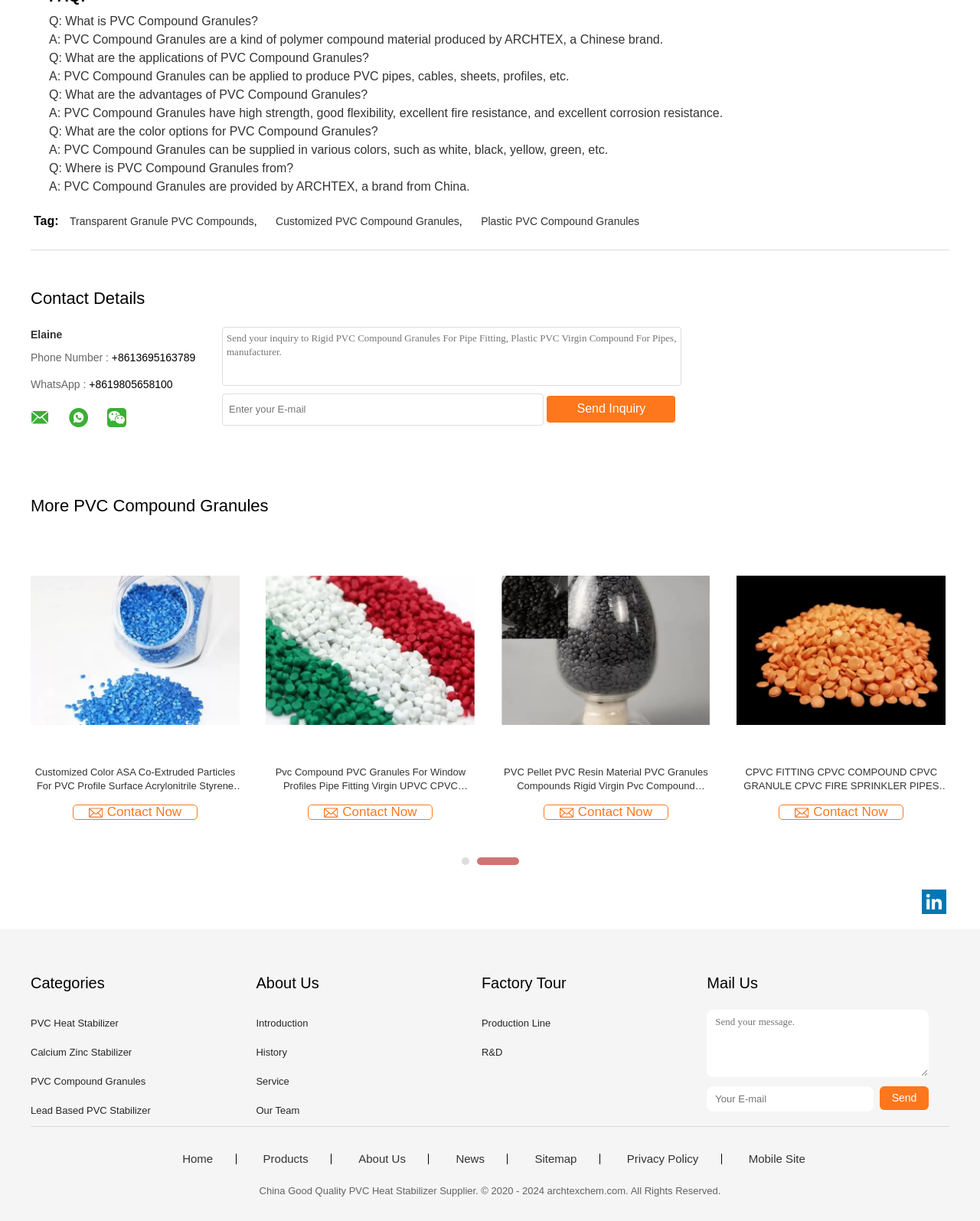Pinpoint the bounding box coordinates of the clickable element needed to complete the instruction: "Click the 'Transparent Granule PVC Compounds' link". The coordinates should be provided as four float numbers between 0 and 1: [left, top, right, bottom].

[0.071, 0.176, 0.259, 0.186]